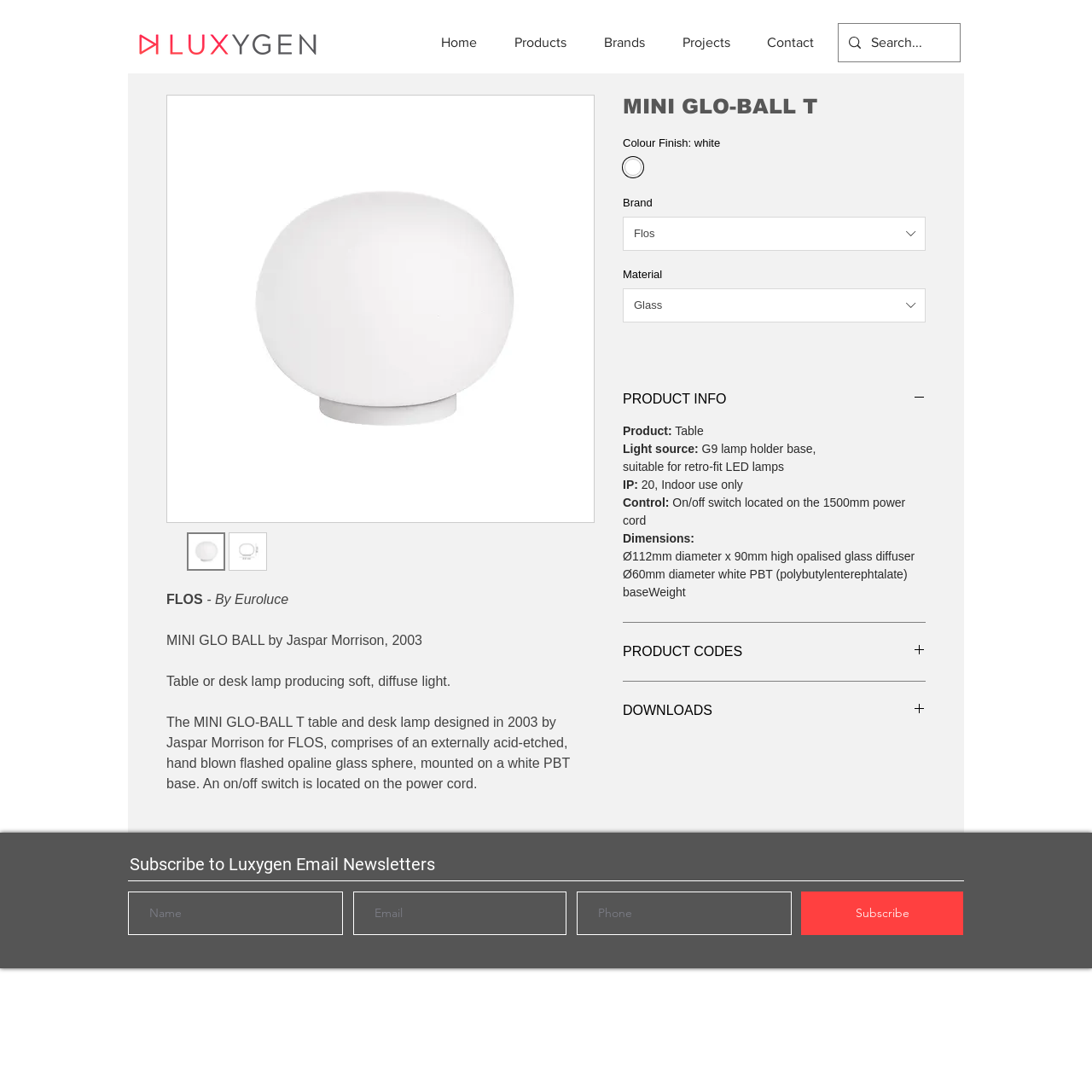Utilize the details in the image to thoroughly answer the following question: What type of light source does the lamp use?

I found the type of light source used by the lamp by looking at the 'Light source' section on the webpage, which lists 'G9 lamp holder base'.